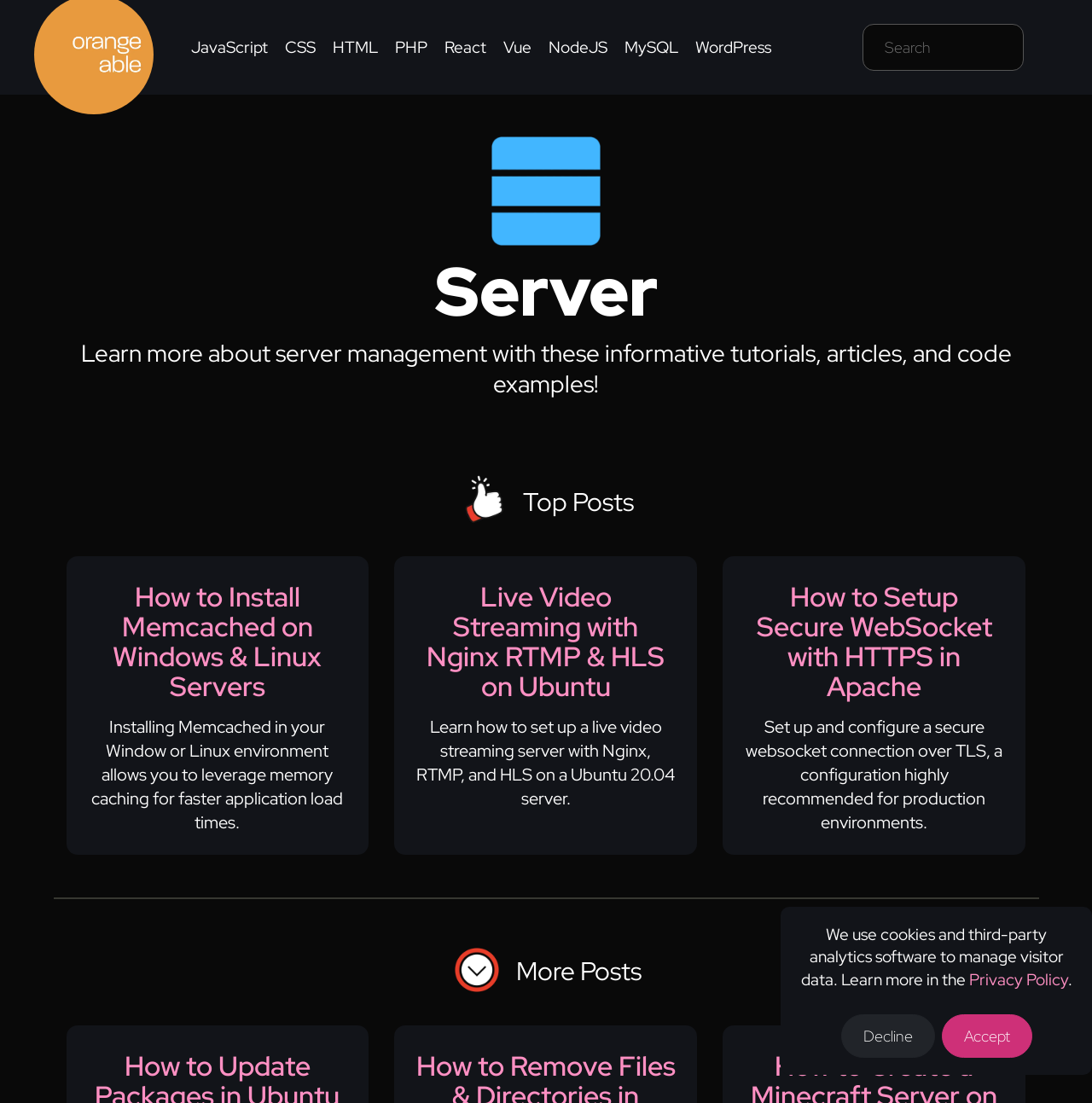Refer to the element description WordPress and identify the corresponding bounding box in the screenshot. Format the coordinates as (top-left x, top-left y, bottom-right x, bottom-right y) with values in the range of 0 to 1.

[0.637, 0.033, 0.706, 0.053]